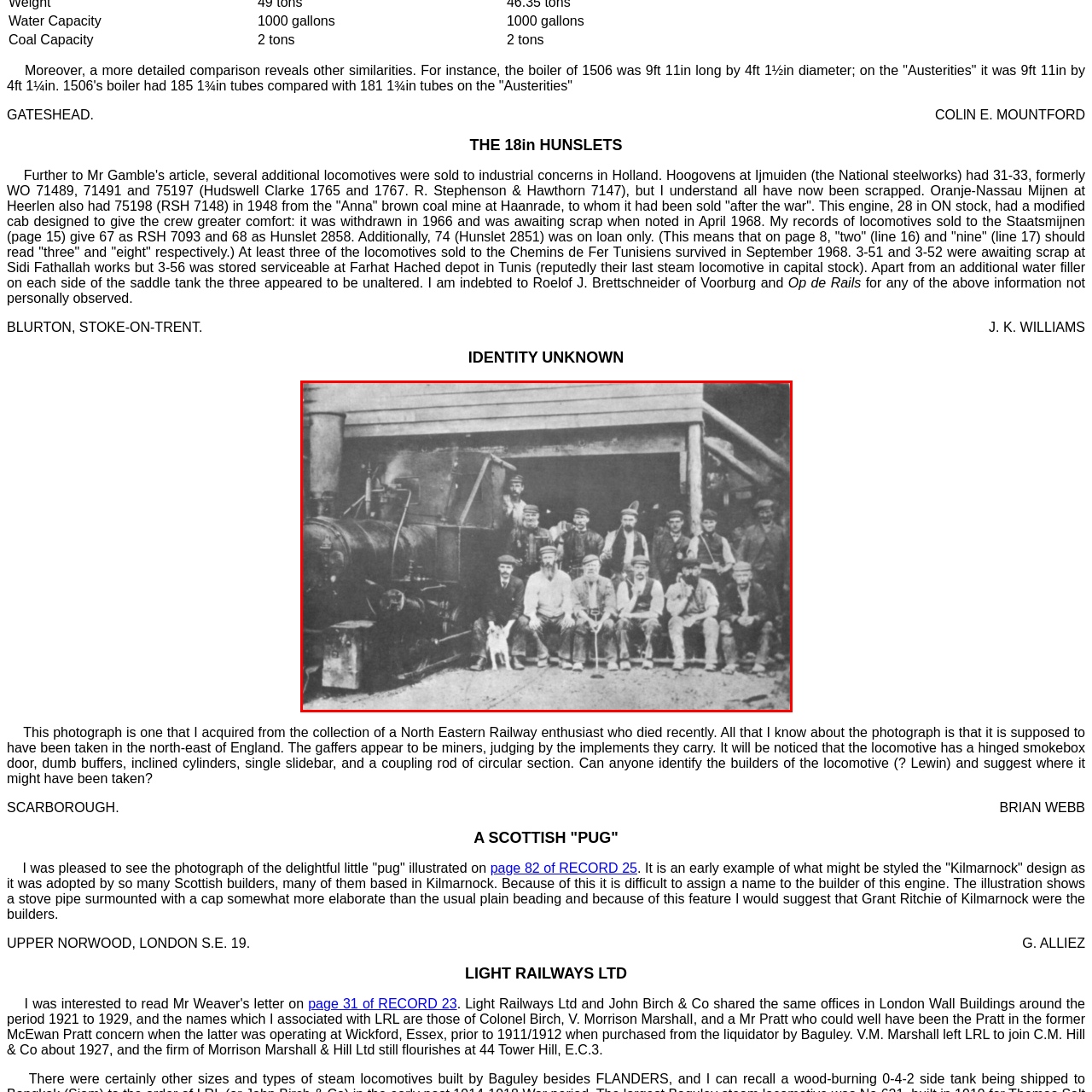Describe extensively the image content marked by the red bounding box.

The image captures a historical moment featuring a group of miners posed in front of a locomotive. Seated in the foreground are eleven men, with a small dog among them, showcasing a mix of work attire typical of the time. The men exhibit expressions ranging from somber to slightly jovial, hinting at a blend of camaraderie and the hard realities of their laborious lives.

Behind them, the locomotive stands prominently, distinguished by its hinged smokebox door, dumb buffers, inclined cylinders, and circular coupling rod. These features may suggest the locomotive's function and era, hinting at its role in transporting coal or other materials, particularly in the industrial settings of the north-east of England. The wooden structure in the background appears to be a shed or maintenance area, adding context to the industrious environment.

This photograph, acquired from the collection of a North Eastern Railway enthusiast, may date back to a time when steam engines were crucial to local industries. The caption indicates a desire for further identification of the locomotive's builders and the specific location where the image was captured, underlining the ongoing interest in railway history and the lives of those who worked in this sector.